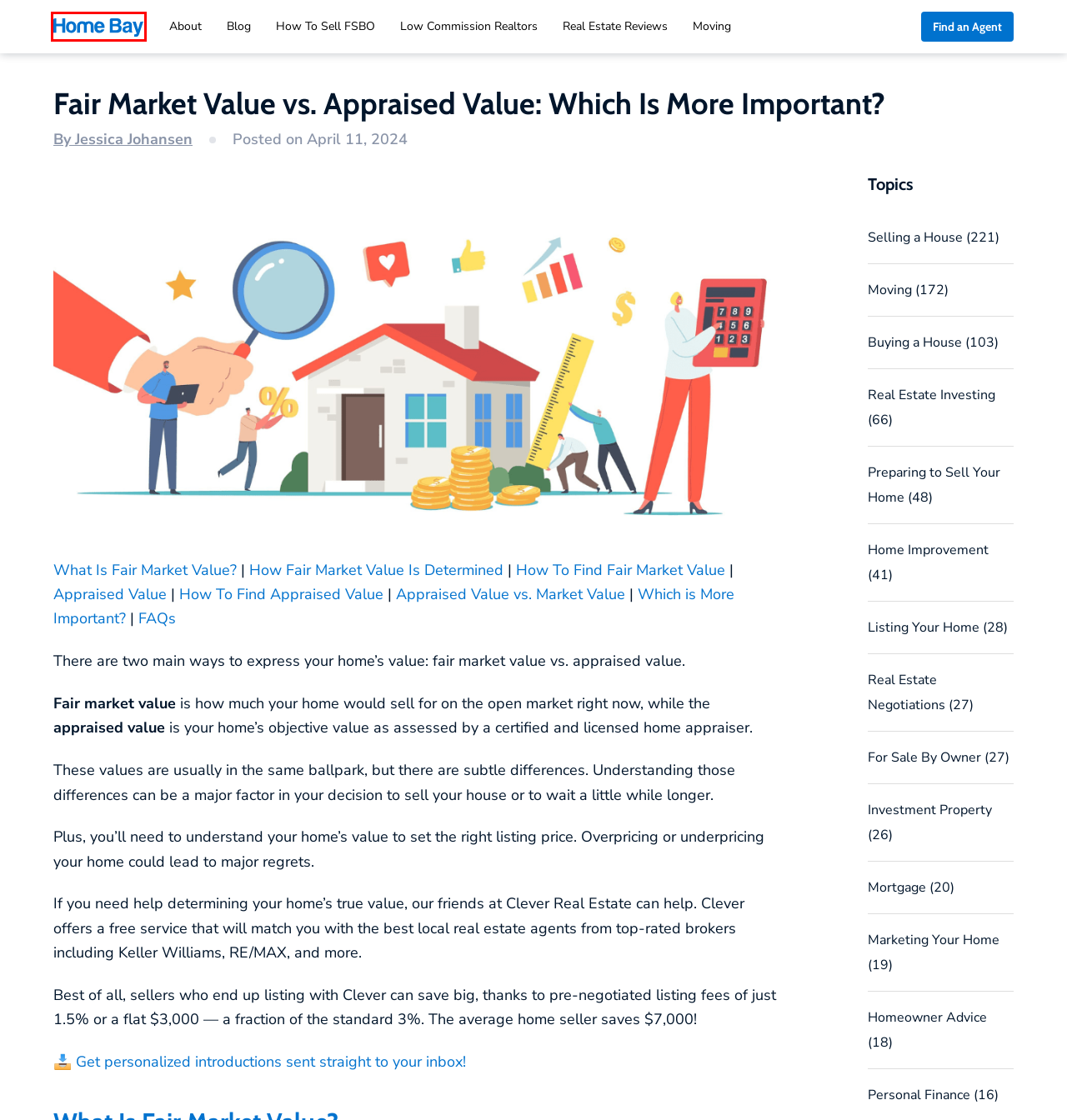You have a screenshot of a webpage with a red bounding box highlighting a UI element. Your task is to select the best webpage description that corresponds to the new webpage after clicking the element. Here are the descriptions:
A. Buying a House Archives | Home Bay
B. Terms & Conditions | Home Bay
C. Real Estate Tips, Advice, Updates & More | Home Bay
D. Homeowner Advice Archives | Home Bay
E. Personal Finance Archives | Home Bay
F. 16 Famous Houses from Movies and TV Shows: What Do They Look Like Today? | Home Bay
G. For Sale By Owner Archives | Home Bay
H. Real Estate Negotiations Archives | Home Bay

C